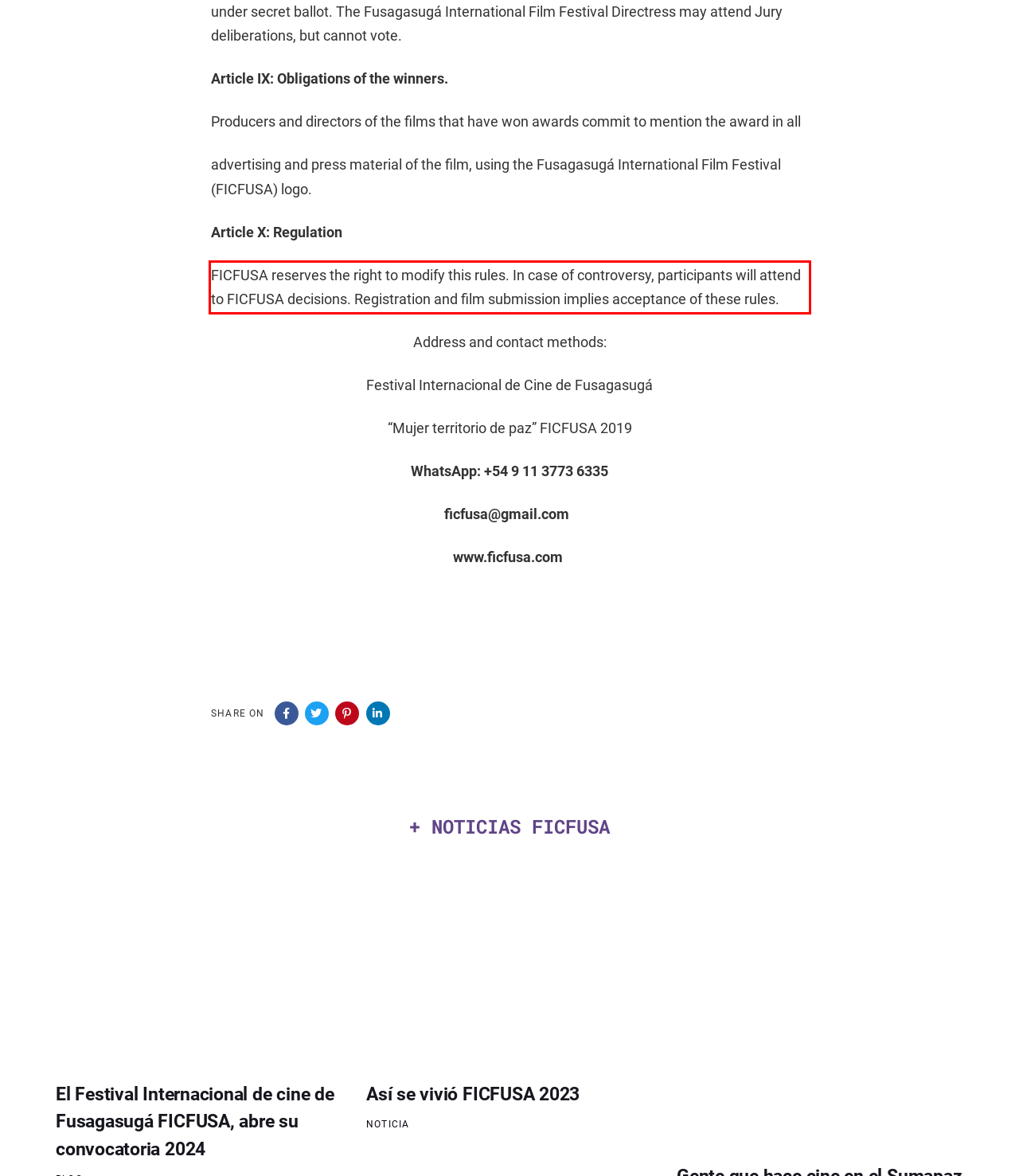Identify the text within the red bounding box on the webpage screenshot and generate the extracted text content.

FICFUSA reserves the right to modify this rules. In case of controversy, participants will attend to FICFUSA decisions. Registration and film submission implies acceptance of these rules.